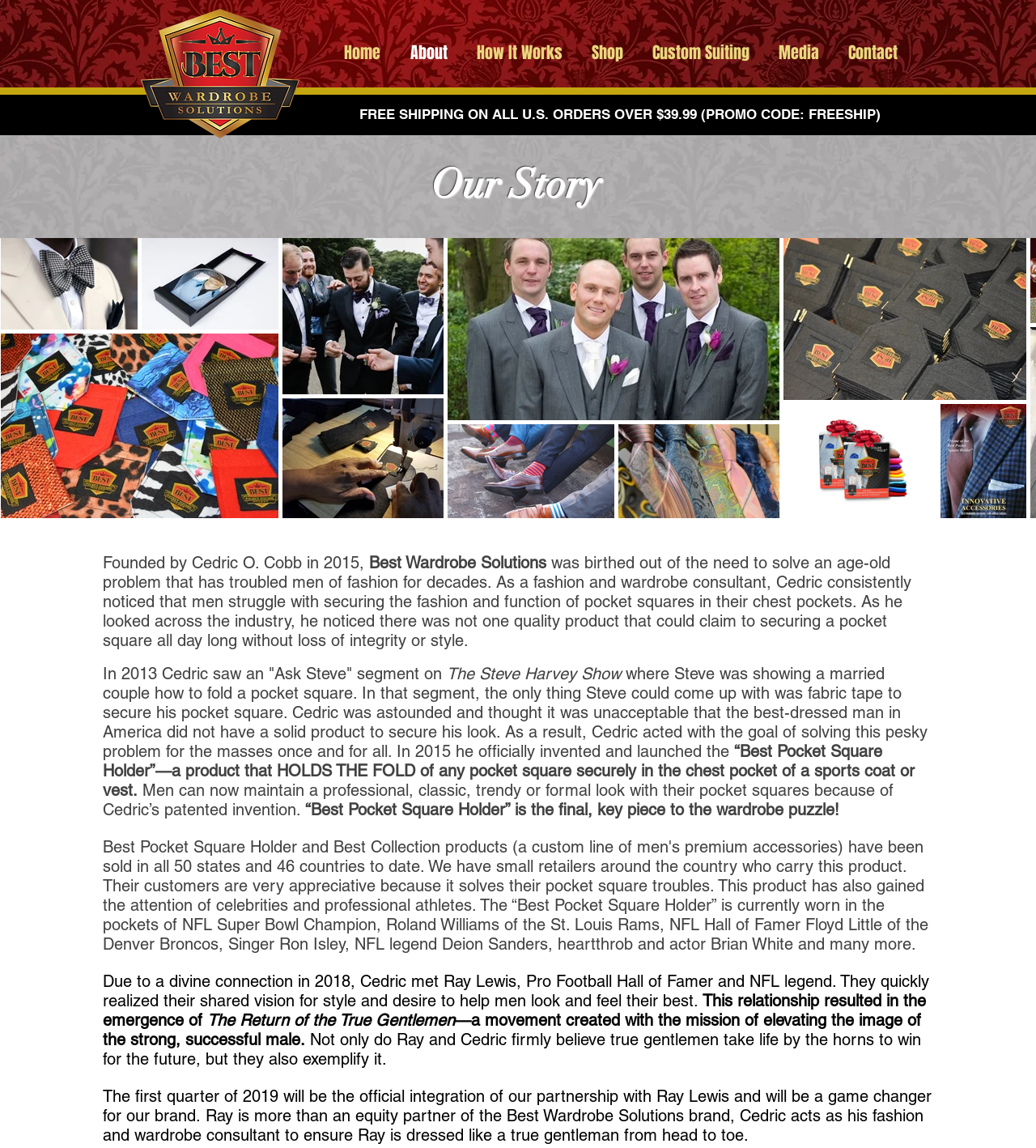Determine the bounding box of the UI element mentioned here: "Custom Suiting". The coordinates must be in the format [left, top, right, bottom] with values ranging from 0 to 1.

[0.616, 0.03, 0.738, 0.062]